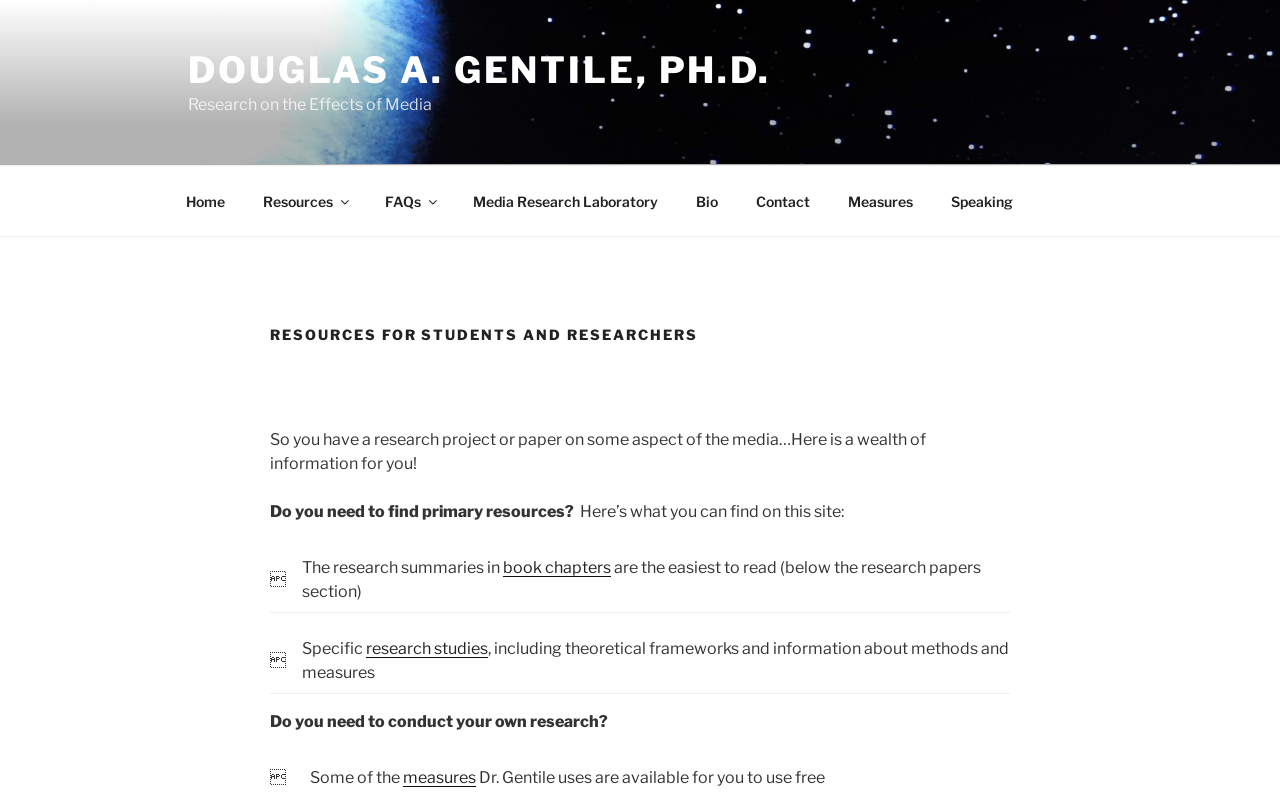How many tables are present on the webpage?
Please look at the screenshot and answer in one word or a short phrase.

2